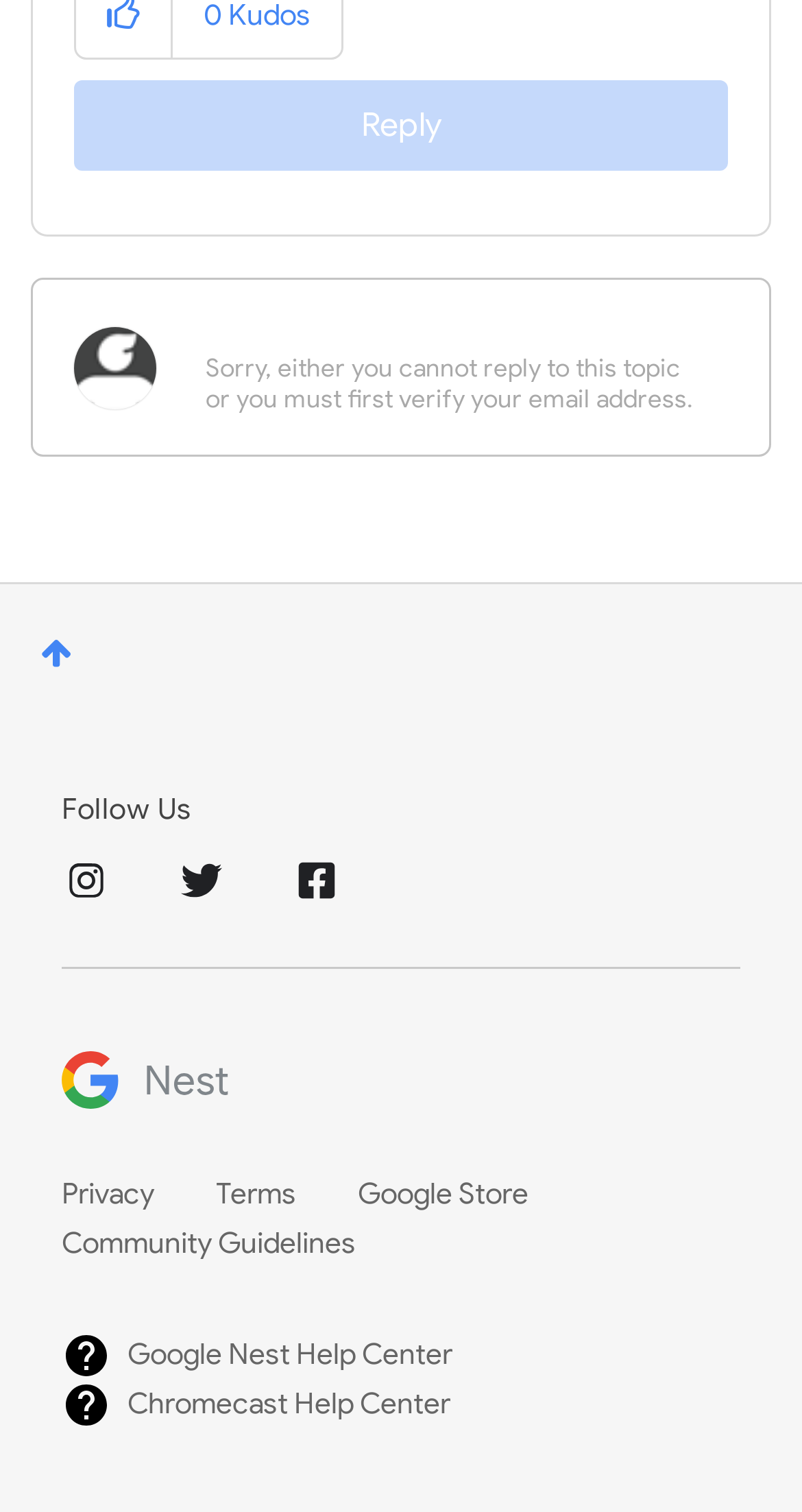Identify the bounding box coordinates of the section to be clicked to complete the task described by the following instruction: "Read the Privacy policy". The coordinates should be four float numbers between 0 and 1, formatted as [left, top, right, bottom].

[0.077, 0.778, 0.269, 0.801]